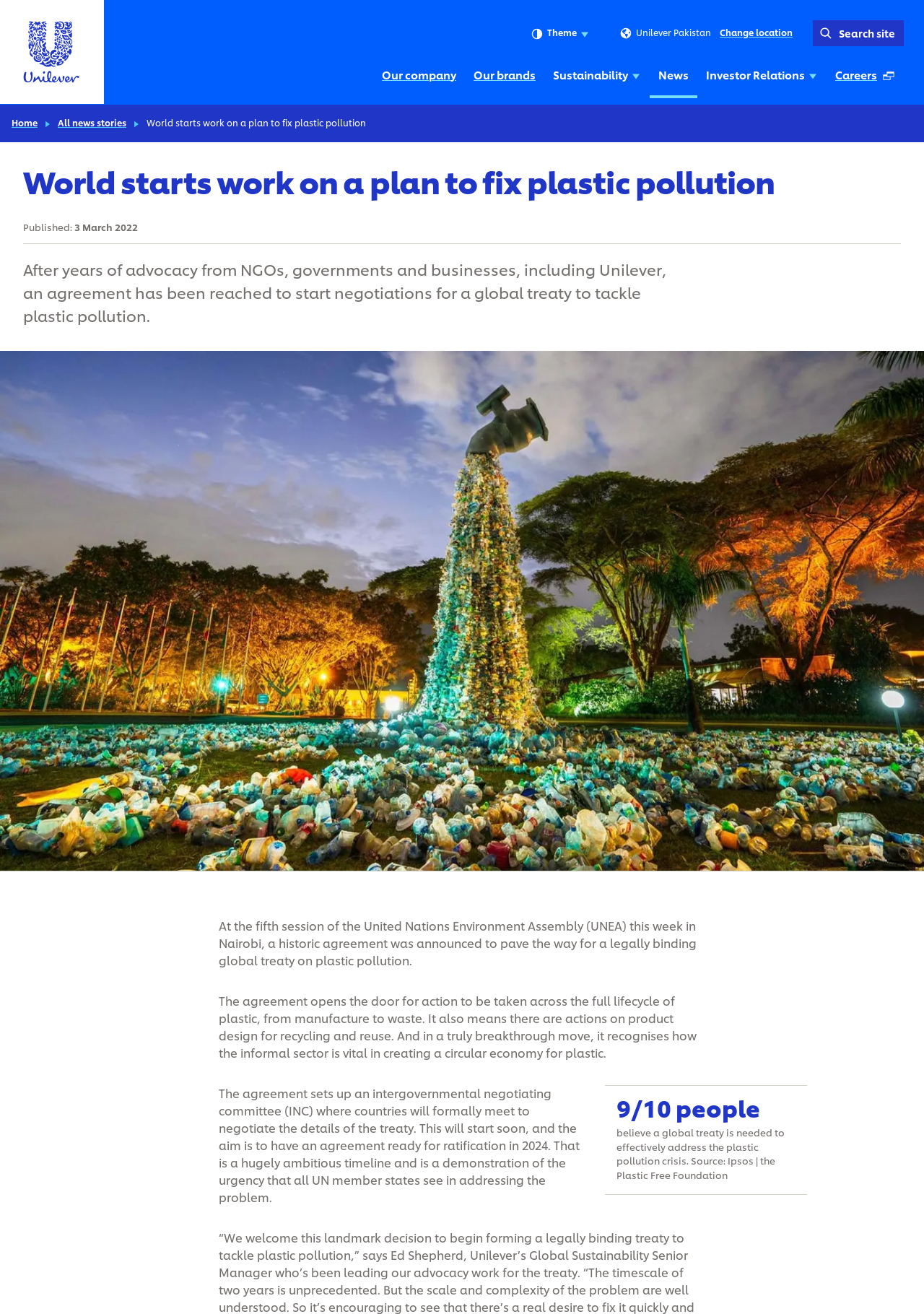Please identify the bounding box coordinates of the element's region that needs to be clicked to fulfill the following instruction: "View Unilever Pakistan page". The bounding box coordinates should consist of four float numbers between 0 and 1, i.e., [left, top, right, bottom].

[0.688, 0.021, 0.77, 0.029]